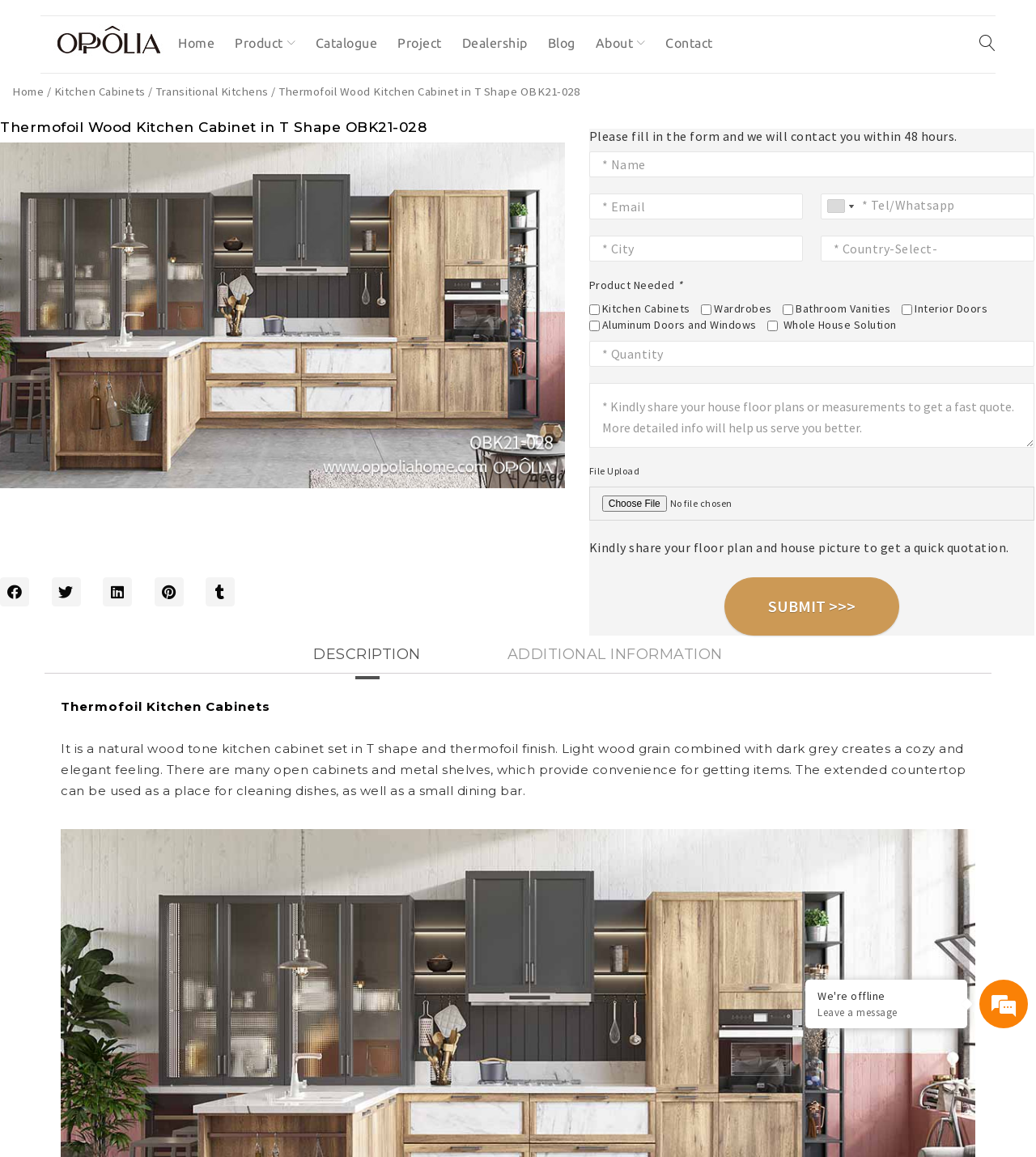Determine the bounding box coordinates for the region that must be clicked to execute the following instruction: "Submit the form".

[0.699, 0.499, 0.868, 0.549]